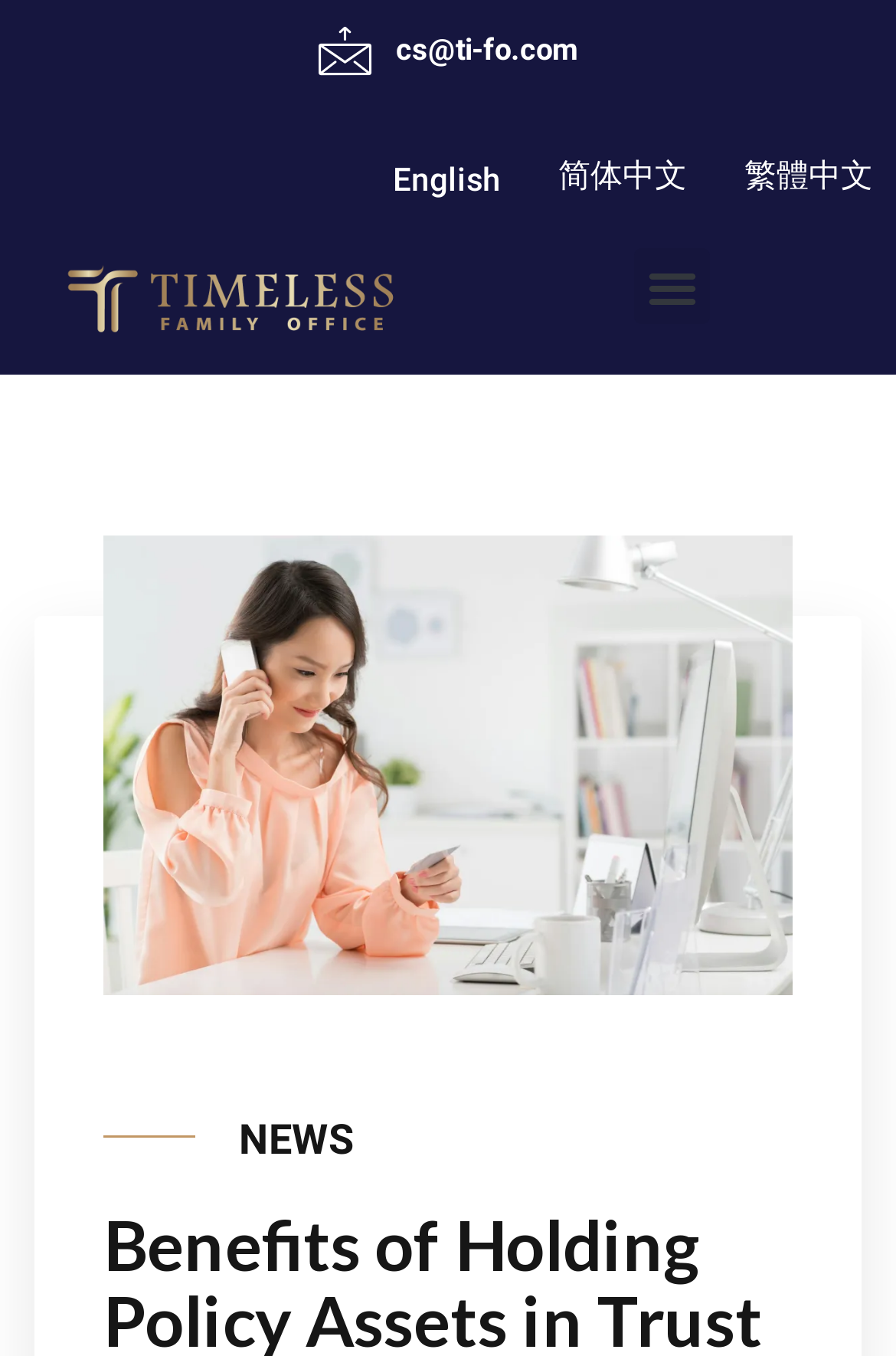Give a concise answer of one word or phrase to the question: 
How many language options are available on the webpage?

3